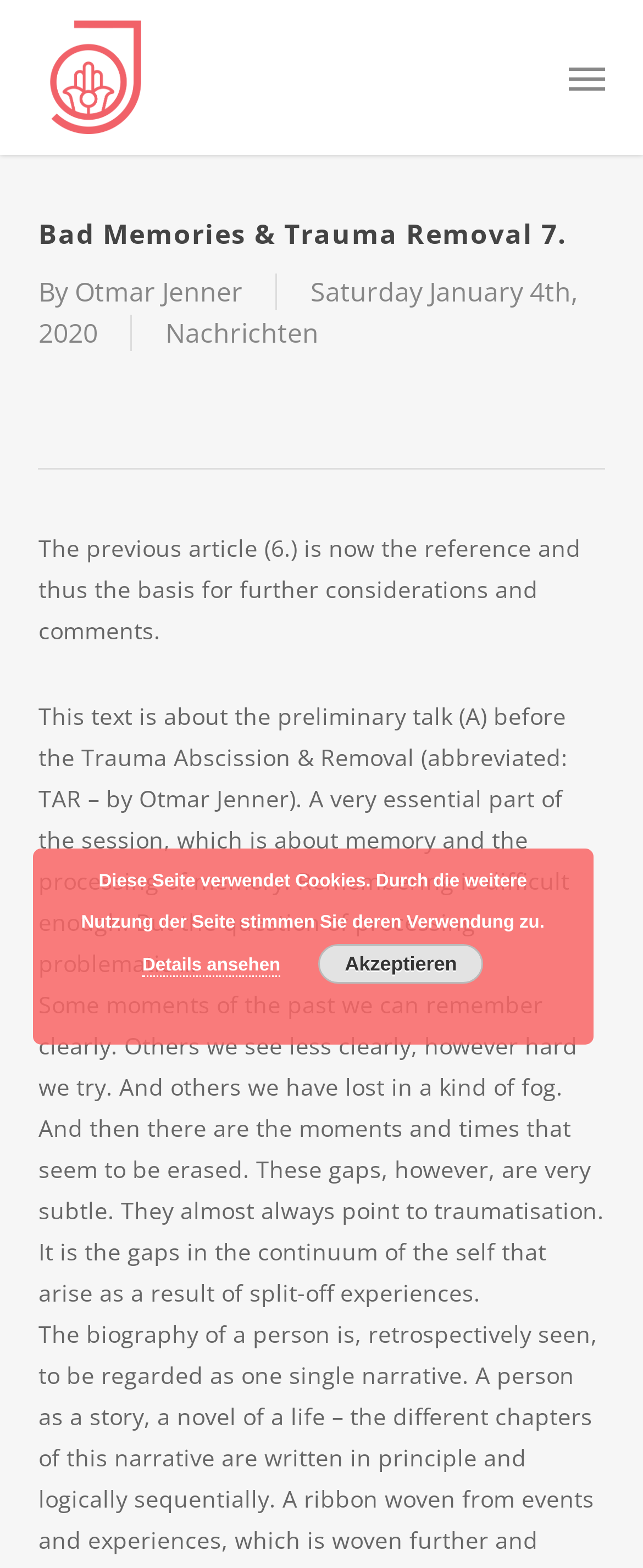What is the result of split-off experiences?
Answer the question with detailed information derived from the image.

I found the answer by reading the StaticText element 'These gaps, however, are very subtle. They almost always point to traumatisation. It is the gaps in the continuum of the self that arise as a result of split-off experiences.' which explains the result of split-off experiences.